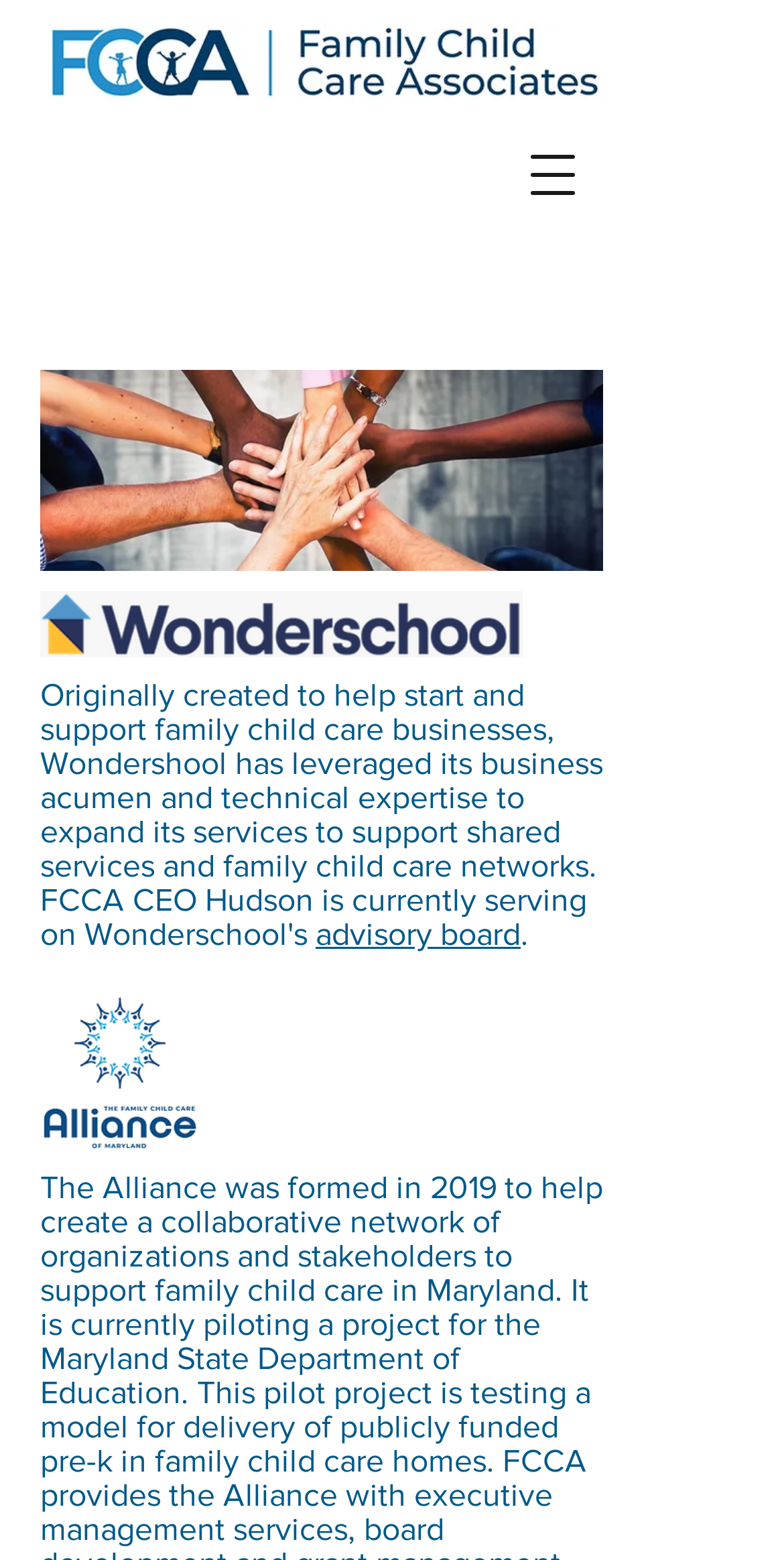Find the bounding box of the element with the following description: "aria-label="Open navigation menu"". The coordinates must be four float numbers between 0 and 1, formatted as [left, top, right, bottom].

[0.641, 0.08, 0.769, 0.144]